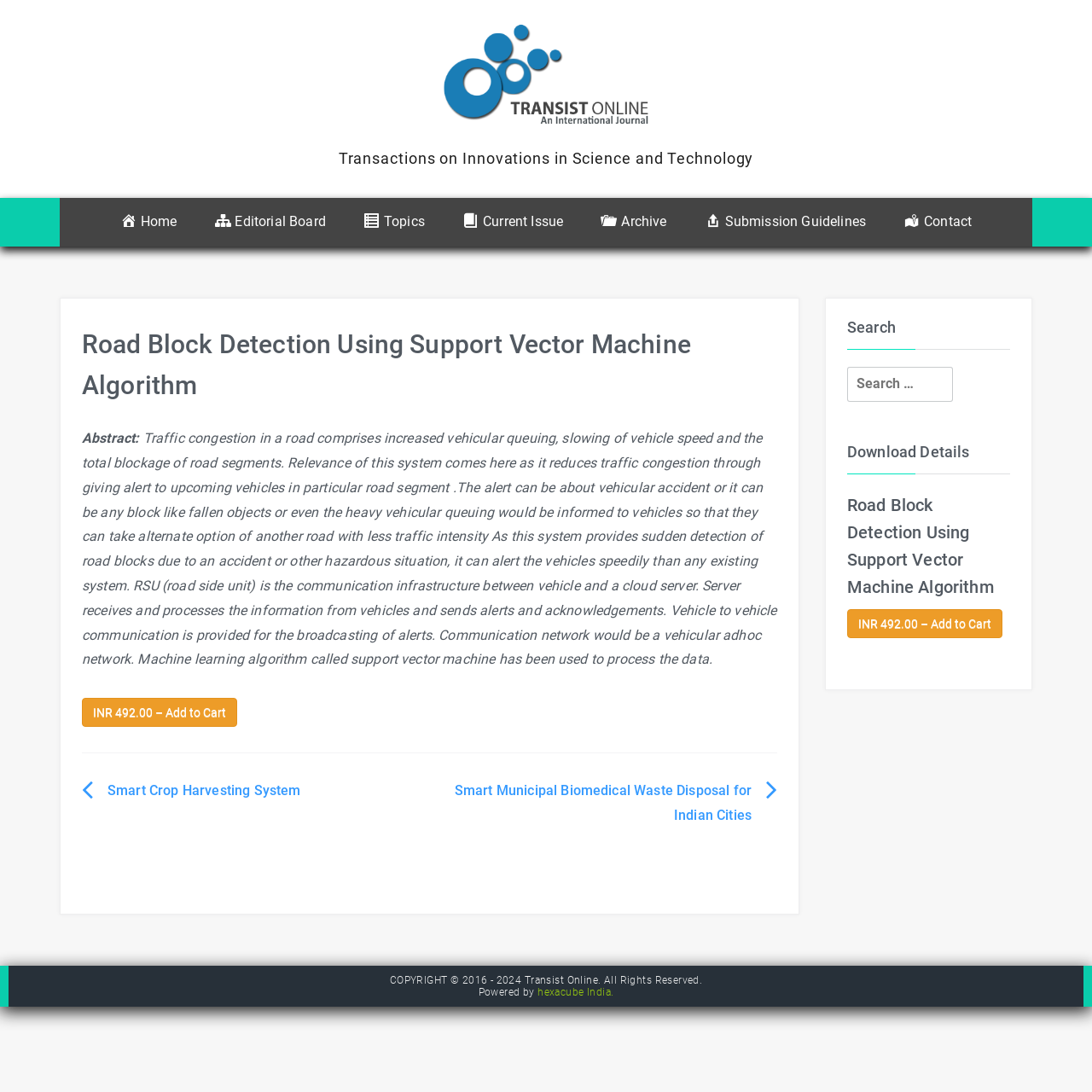Determine the bounding box coordinates for the clickable element to execute this instruction: "Click on the 'Contact' link". Provide the coordinates as four float numbers between 0 and 1, i.e., [left, top, right, bottom].

[0.812, 0.182, 0.906, 0.226]